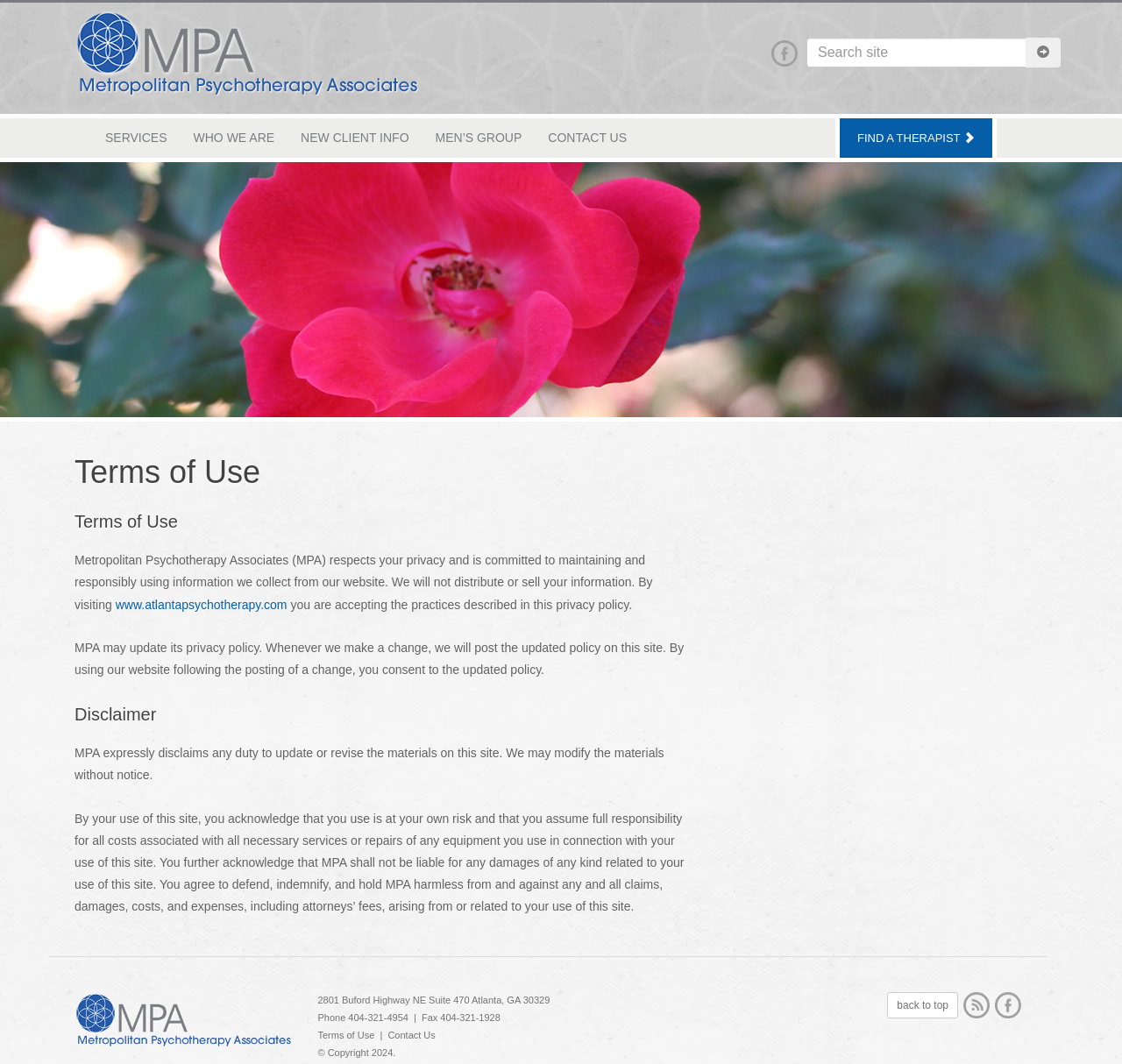Identify the bounding box coordinates of the section to be clicked to complete the task described by the following instruction: "Find a therapist". The coordinates should be four float numbers between 0 and 1, formatted as [left, top, right, bottom].

[0.745, 0.111, 0.888, 0.148]